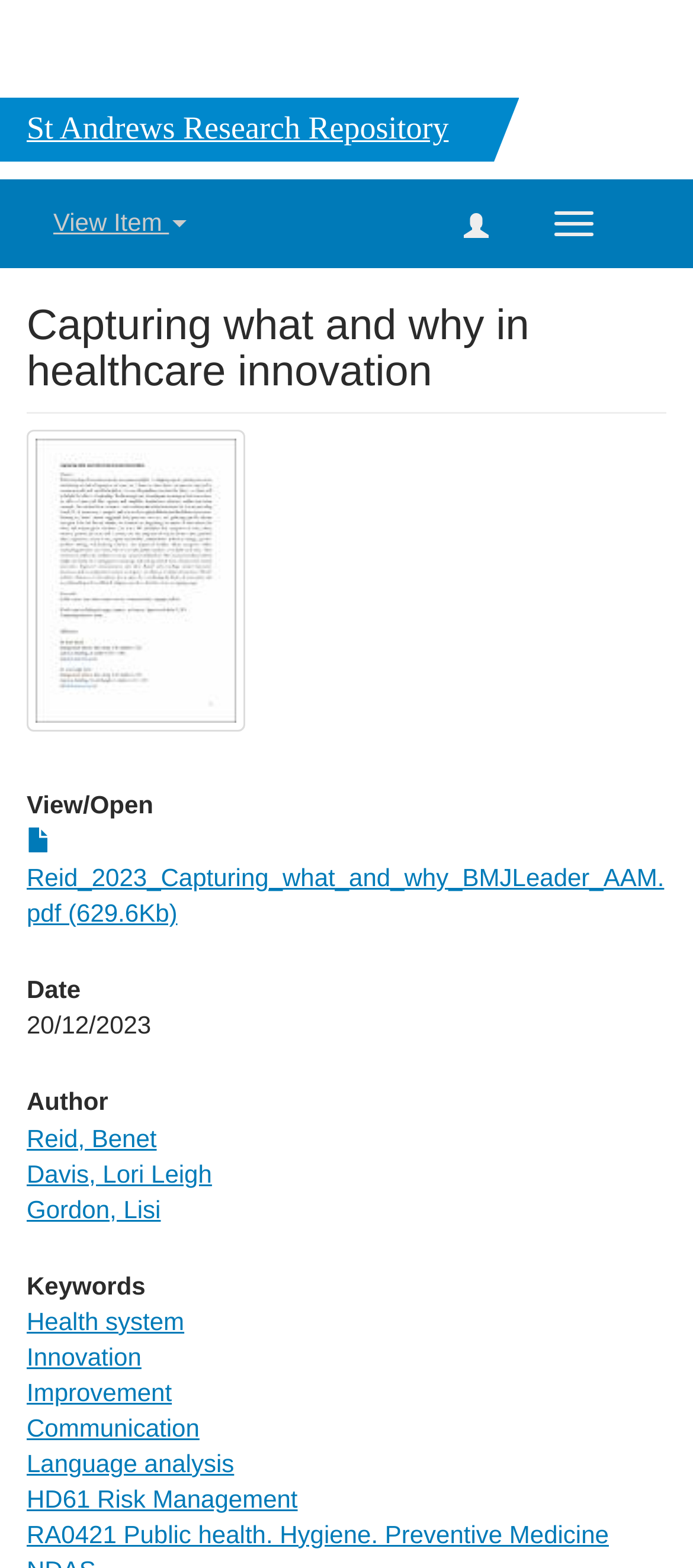What is the date of the paper?
Provide an in-depth answer to the question, covering all aspects.

I found the answer by looking at the static text element with the text '20/12/2023' which is listed under the 'Date' heading.